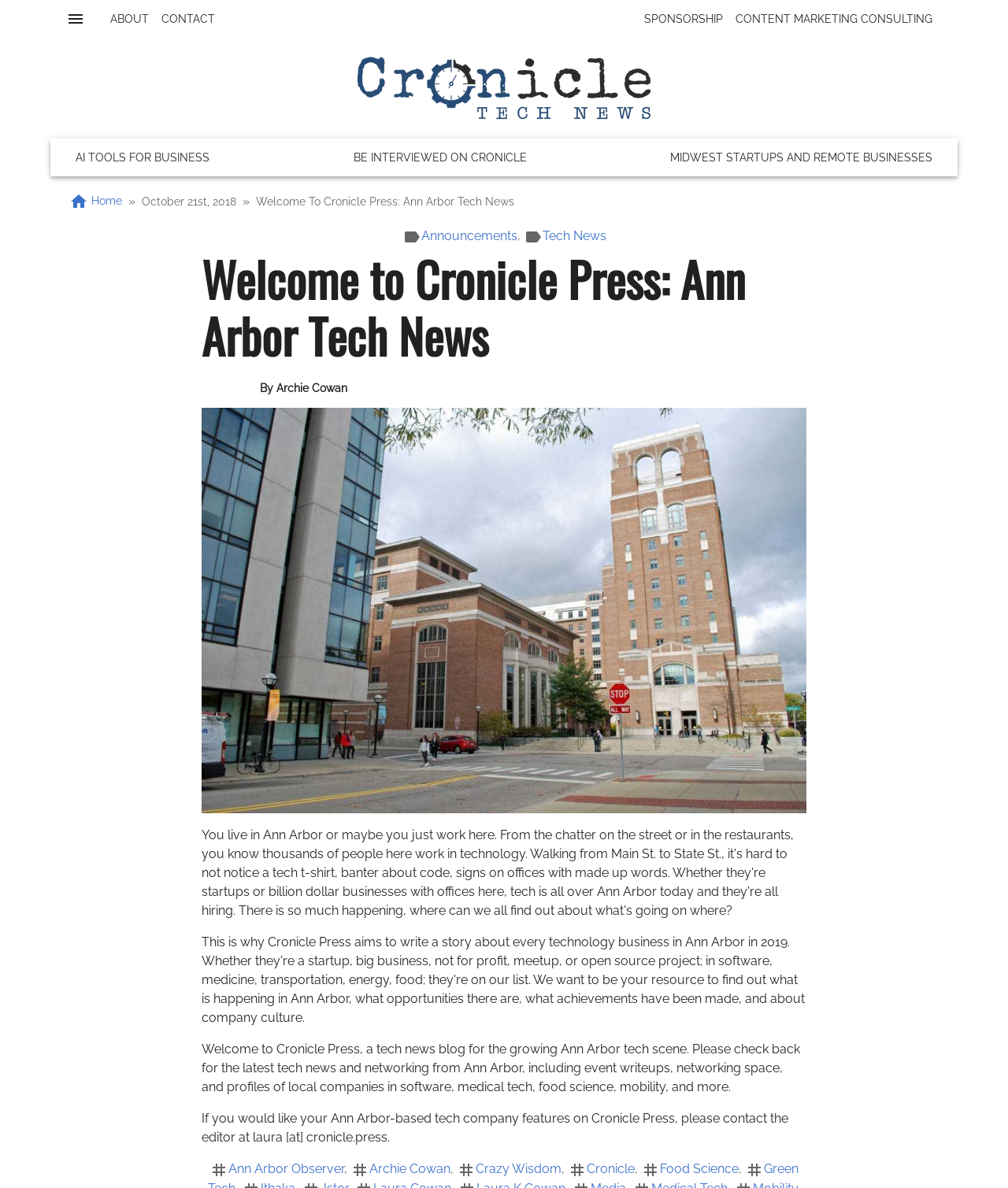Create a detailed description of the webpage's content and layout.

The webpage is about Cronicle Press, a tech news blog focused on the Ann Arbor tech scene. At the top left, there is a menu button and a row of links including "ABOUT", "CONTACT", "SPONSORSHIP", and "CONTENT MARKETING CONSULTING". Next to these links, there is a Cronicle Press logo, which is an image. 

Below the logo, there are three prominent links: "AI TOOLS FOR BUSINESS", "BE INTERVIEWED ON CRONICLE", and "MIDWEST STARTUPS AND REMOTE BUSINESSES". 

On the left side, there is a navigation breadcrumb section, which includes a "Home" link, the date "October 21st, 2018", and the title "Welcome To Cronicle Press: Ann Arbor Tech News". Below this section, there are links to "Announcements" and "Tech News", separated by a comma.

The main content of the webpage is divided into sections. The first section has a heading "Welcome to Cronicle Press: Ann Arbor Tech News" and a subheading "By Archie Cowan". Below this, there is a link with an image, which appears to be a summary of the blog's content. 

The next section is a paragraph of text that describes the purpose of Cronicle Press, which is to provide tech news and networking information for the Ann Arbor tech scene. 

Below this, there is another paragraph of text that invites Ann Arbor-based tech companies to be featured on the blog. 

At the bottom of the page, there are several links to other websites and resources, including "Ann Arbor Observer", "Archie Cowan", "Crazy Wisdom", "Cronicle", and "Food Science".